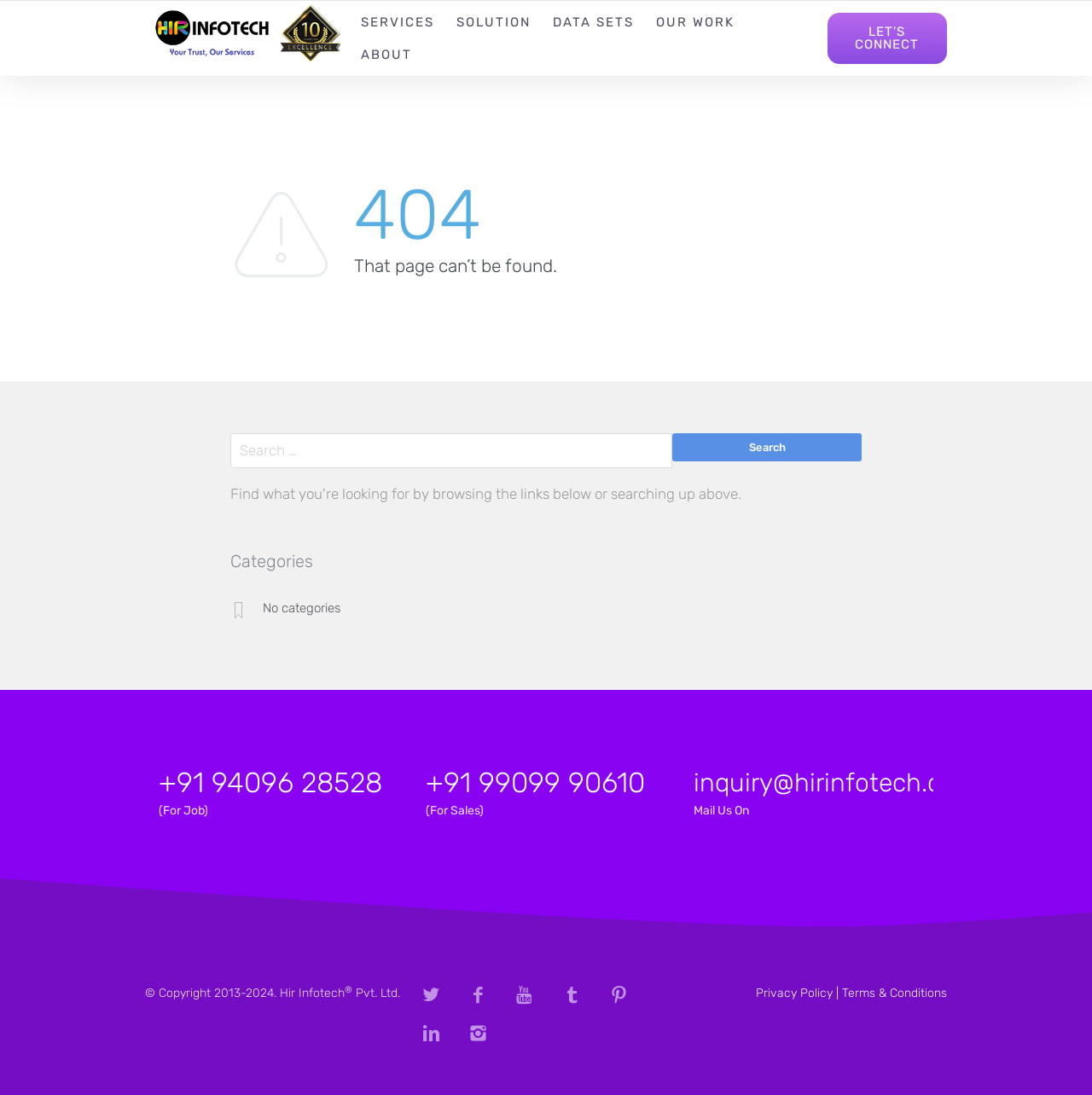Please mark the clickable region by giving the bounding box coordinates needed to complete this instruction: "Click the 'ABOUT' link".

None